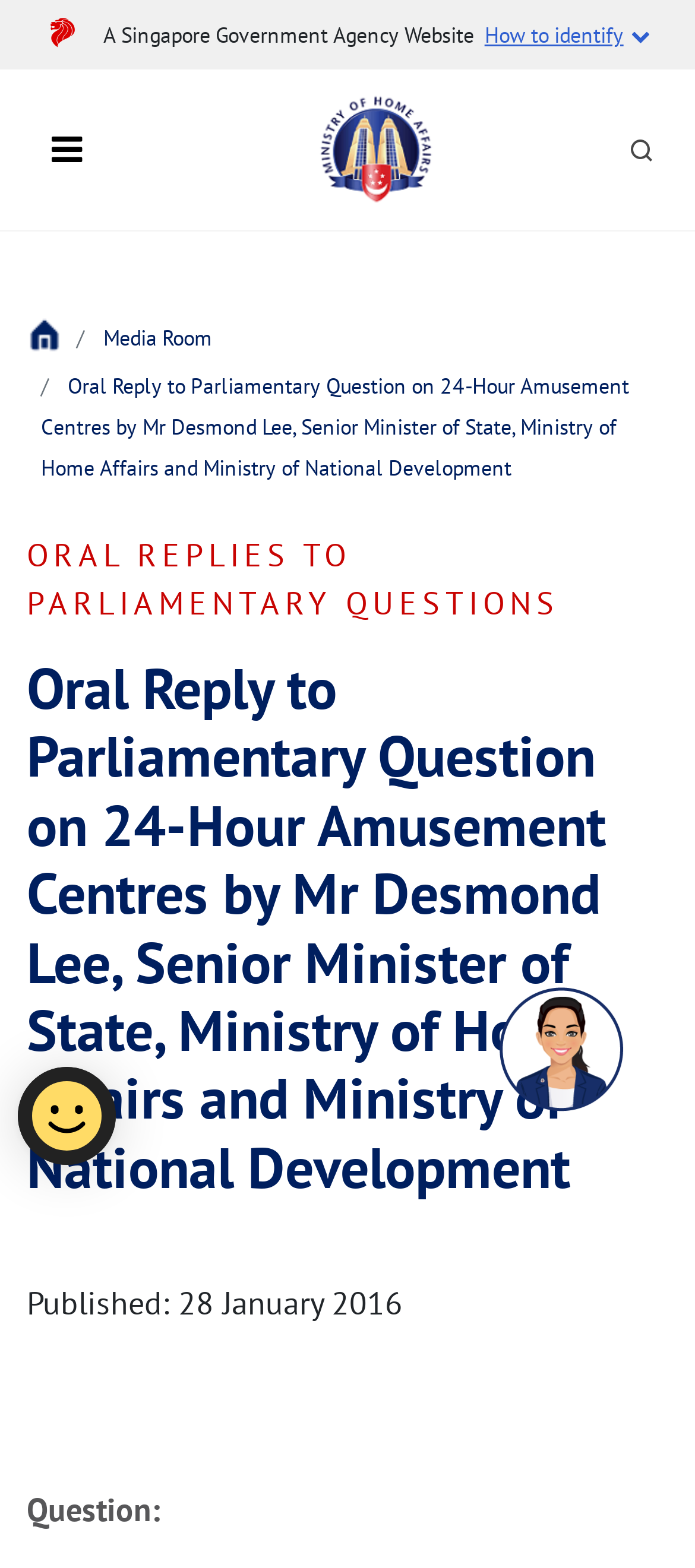Provide the bounding box coordinates of the HTML element this sentence describes: "Media Room".

[0.149, 0.207, 0.305, 0.224]